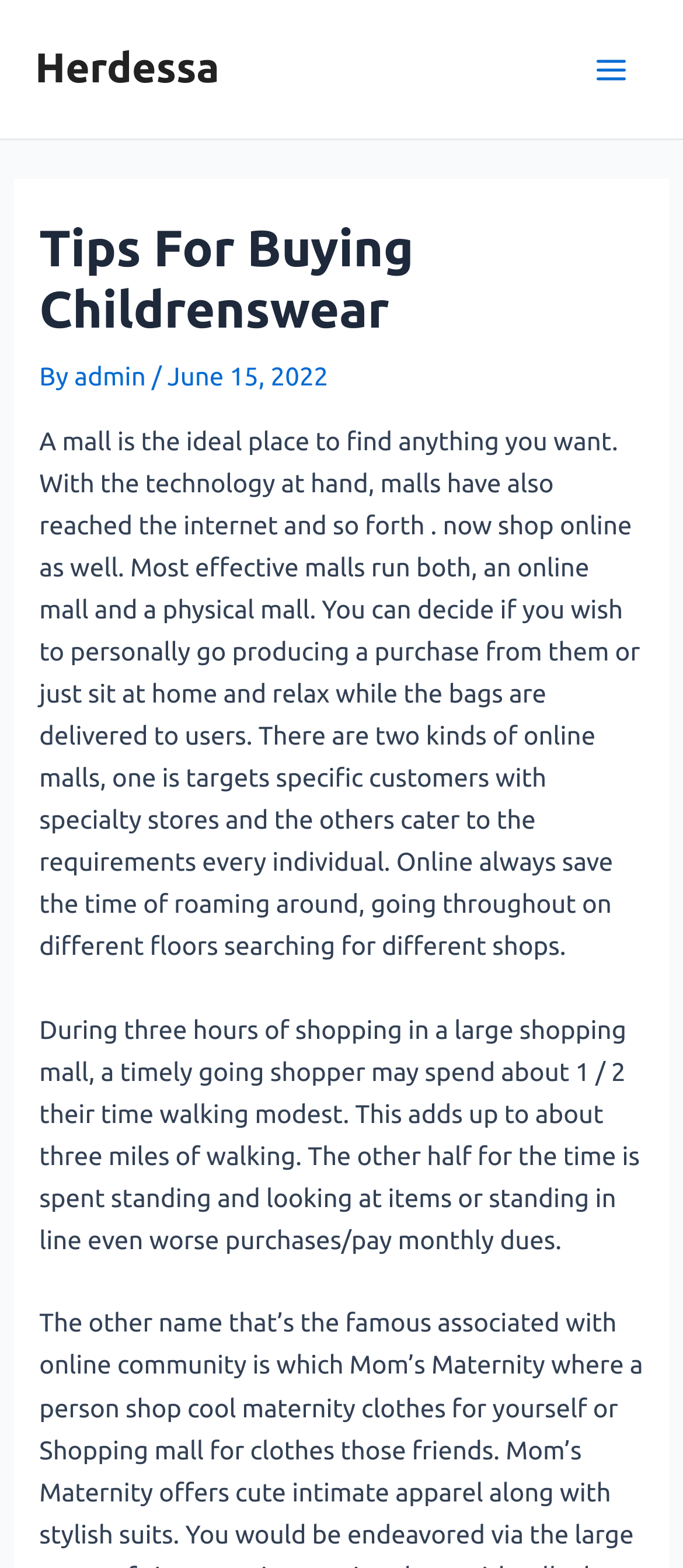Please provide the bounding box coordinates in the format (top-left x, top-left y, bottom-right x, bottom-right y). Remember, all values are floating point numbers between 0 and 1. What is the bounding box coordinate of the region described as: Herdessa

[0.051, 0.029, 0.321, 0.058]